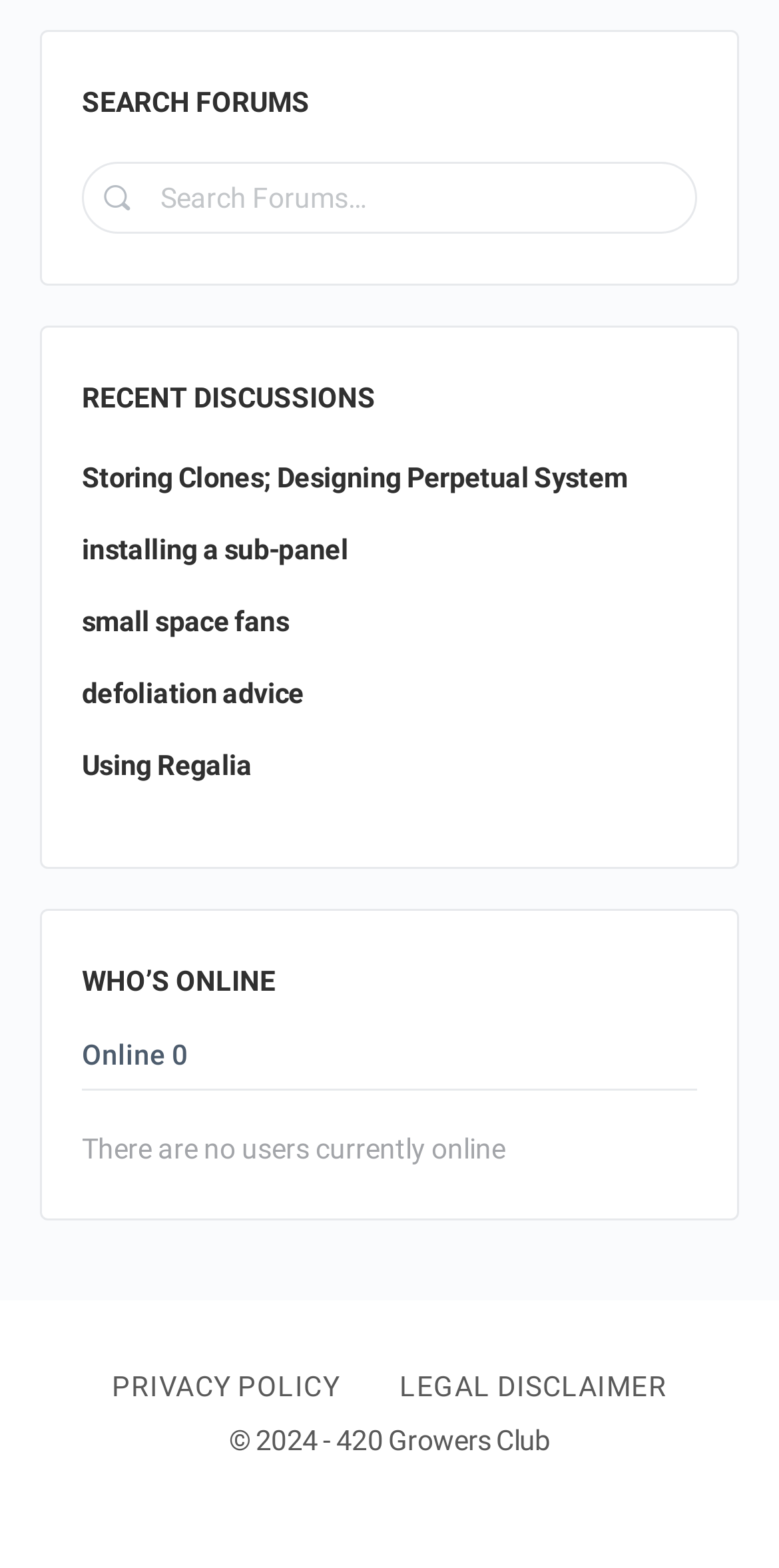Can you specify the bounding box coordinates of the area that needs to be clicked to fulfill the following instruction: "view recent discussion 'Storing Clones; Designing Perpetual System'"?

[0.105, 0.294, 0.806, 0.314]